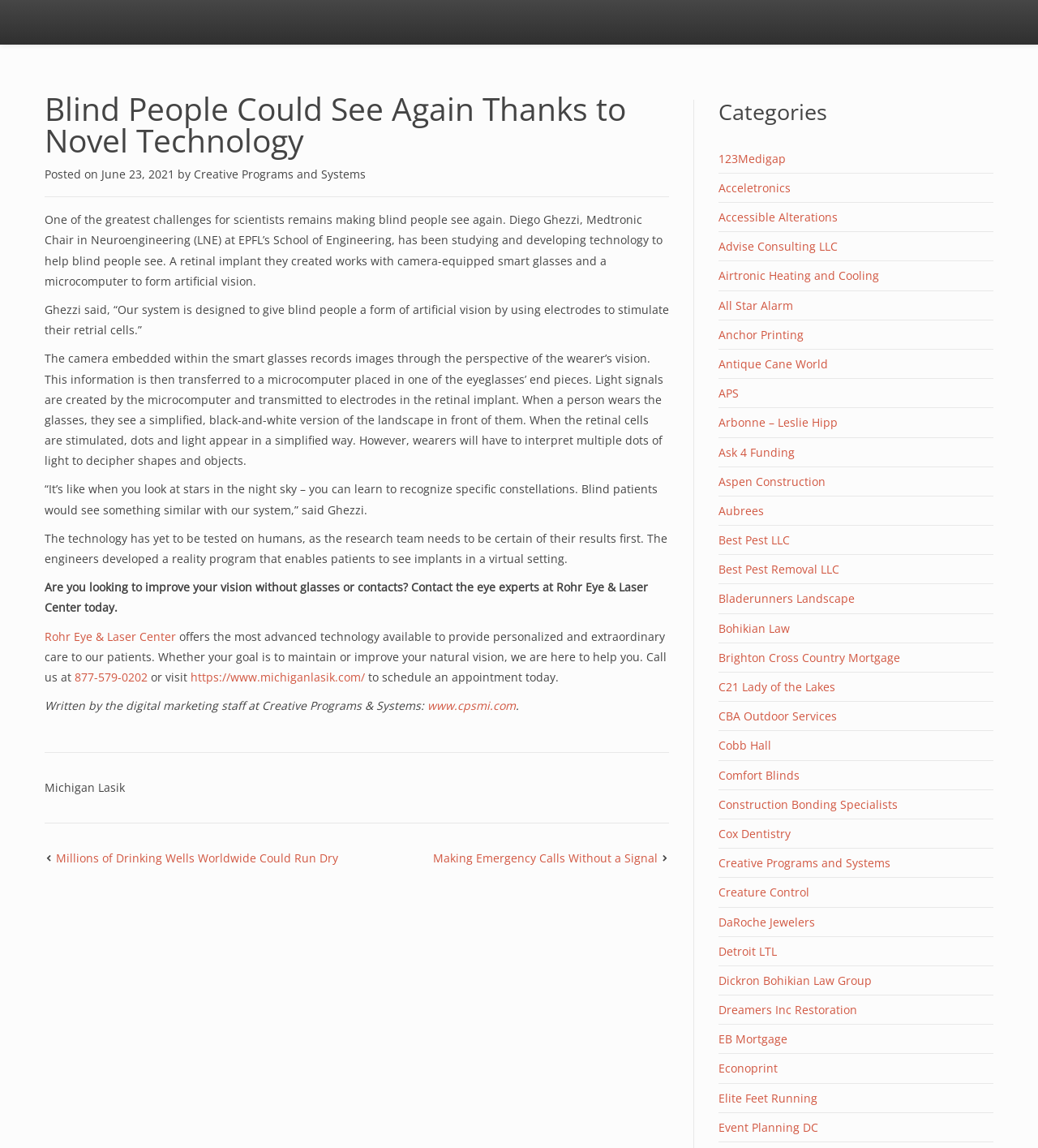Determine the bounding box coordinates for the clickable element to execute this instruction: "Contact Rohr Eye & Laser Center". Provide the coordinates as four float numbers between 0 and 1, i.e., [left, top, right, bottom].

[0.043, 0.547, 0.17, 0.561]